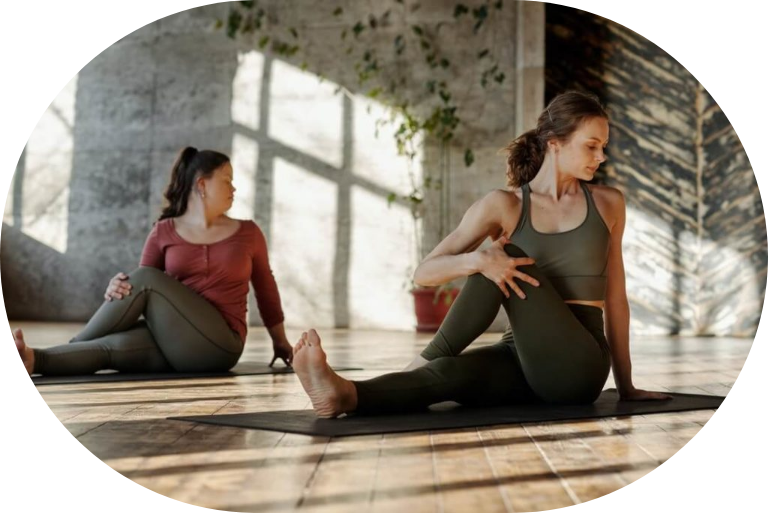What type of exercises are the women practicing?
Please provide a detailed and comprehensive answer to the question.

According to the caption, the women are practicing corrective exercises, which are aimed at strengthening the body and promoting injury prevention, as they perform various yoga poses on their mats.